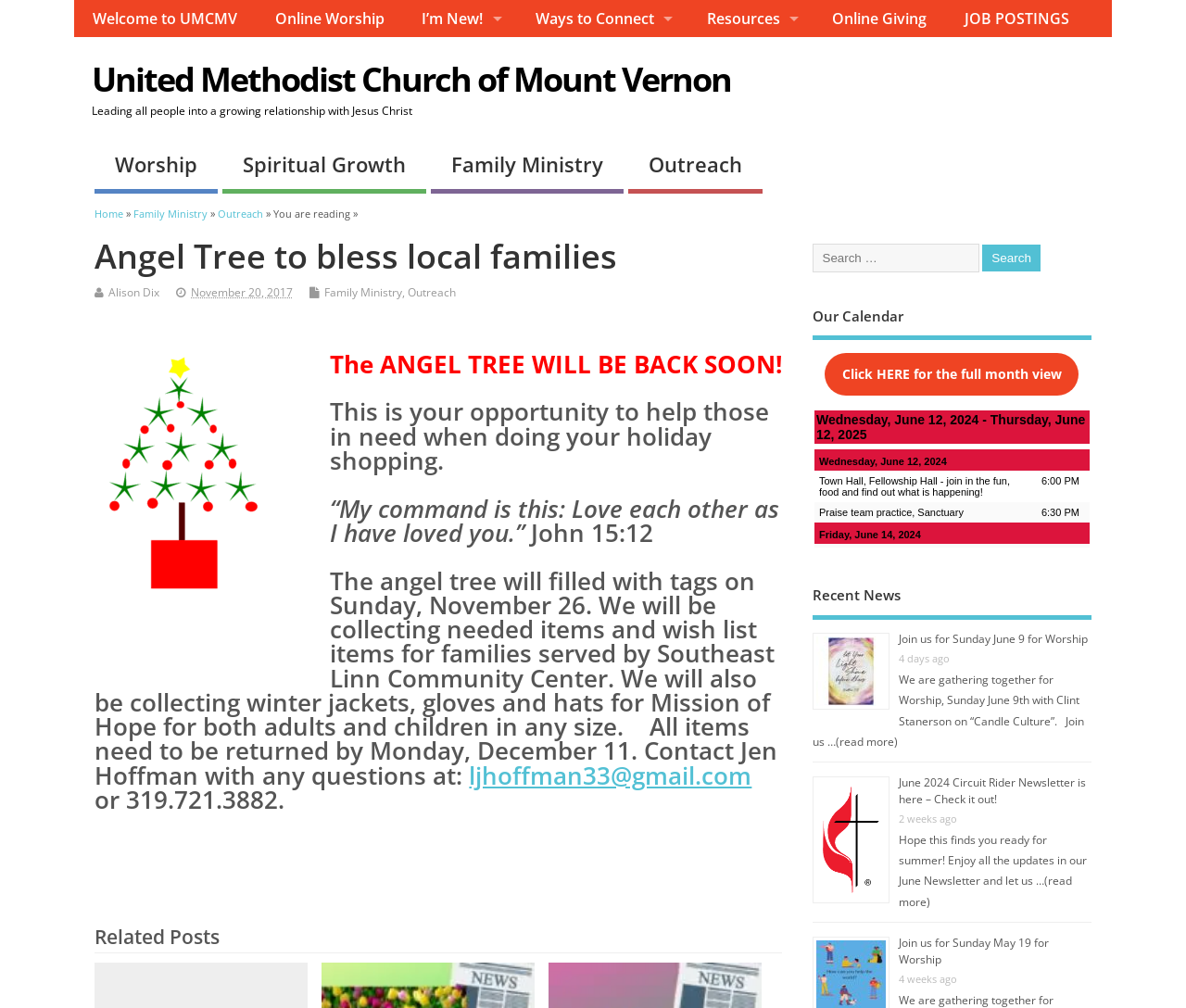Please determine the bounding box coordinates of the element to click in order to execute the following instruction: "Check the 'Our Calendar'". The coordinates should be four float numbers between 0 and 1, specified as [left, top, right, bottom].

[0.685, 0.303, 0.92, 0.337]